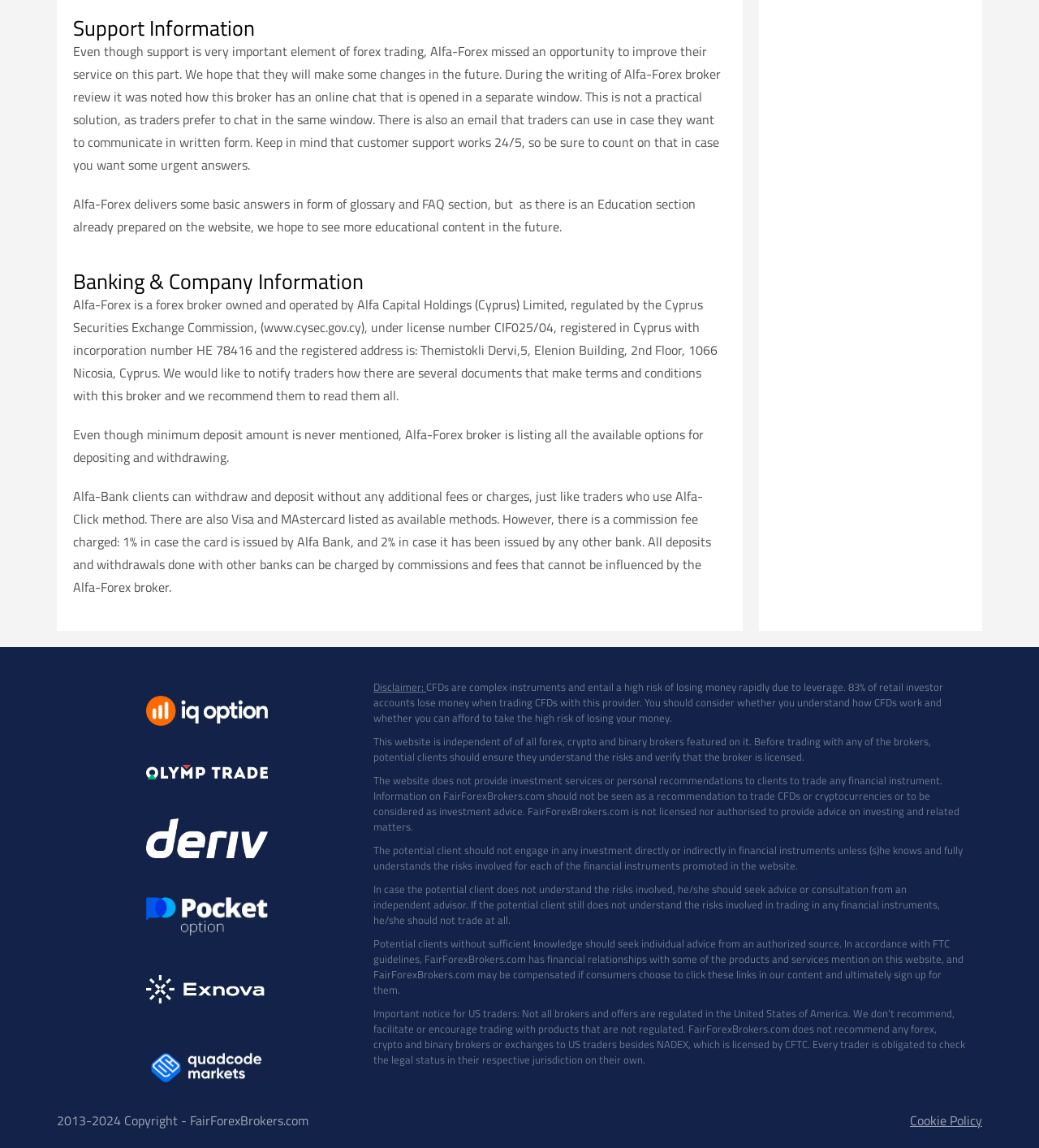Answer the question briefly using a single word or phrase: 
What is the risk of trading CFDs with Alfa-Forex?

High risk of losing money rapidly